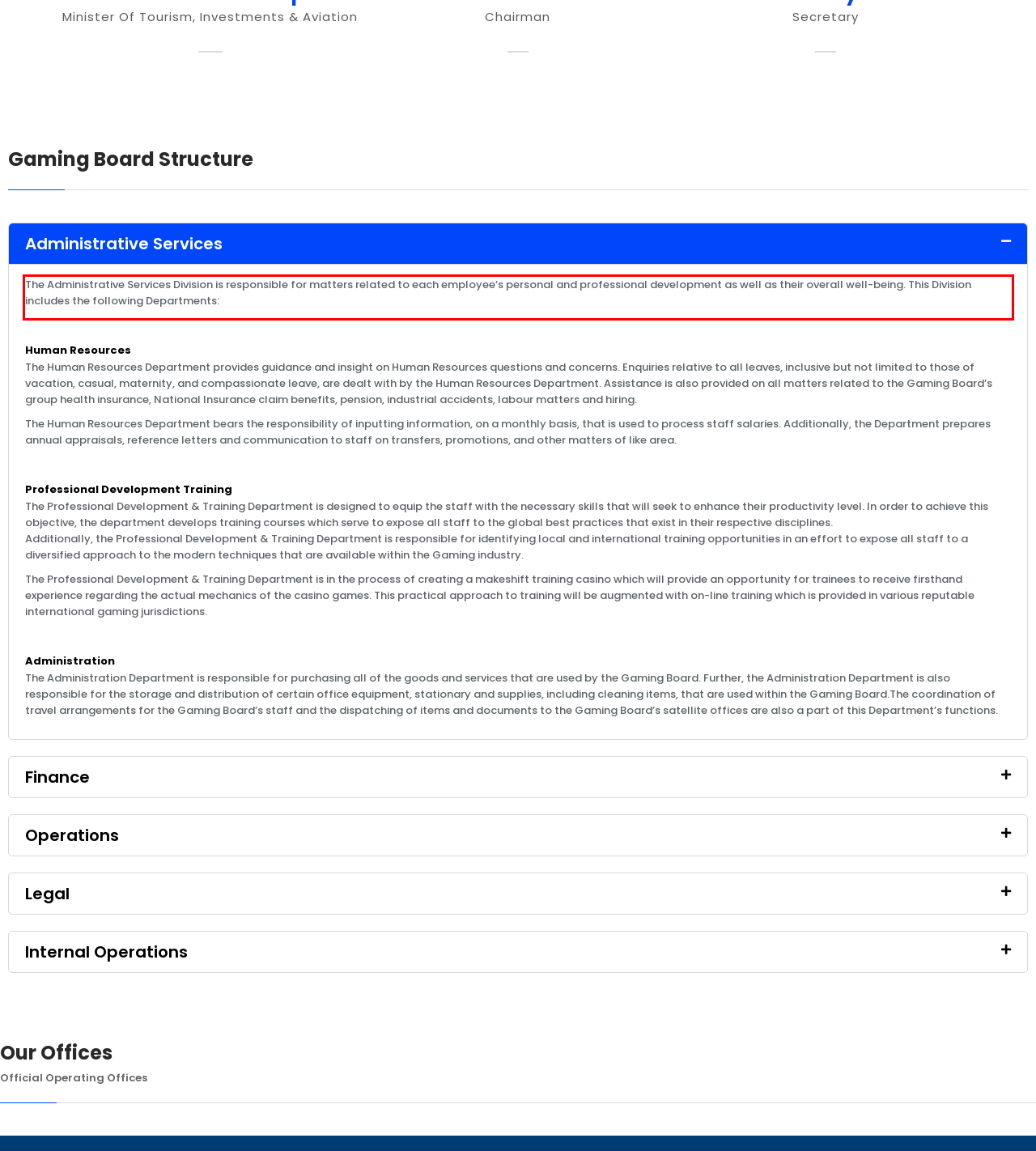You are looking at a screenshot of a webpage with a red rectangle bounding box. Use OCR to identify and extract the text content found inside this red bounding box.

The Administrative Services Division is responsible for matters related to each employee’s personal and professional development as well as their overall well-being. This Division includes the following Departments: